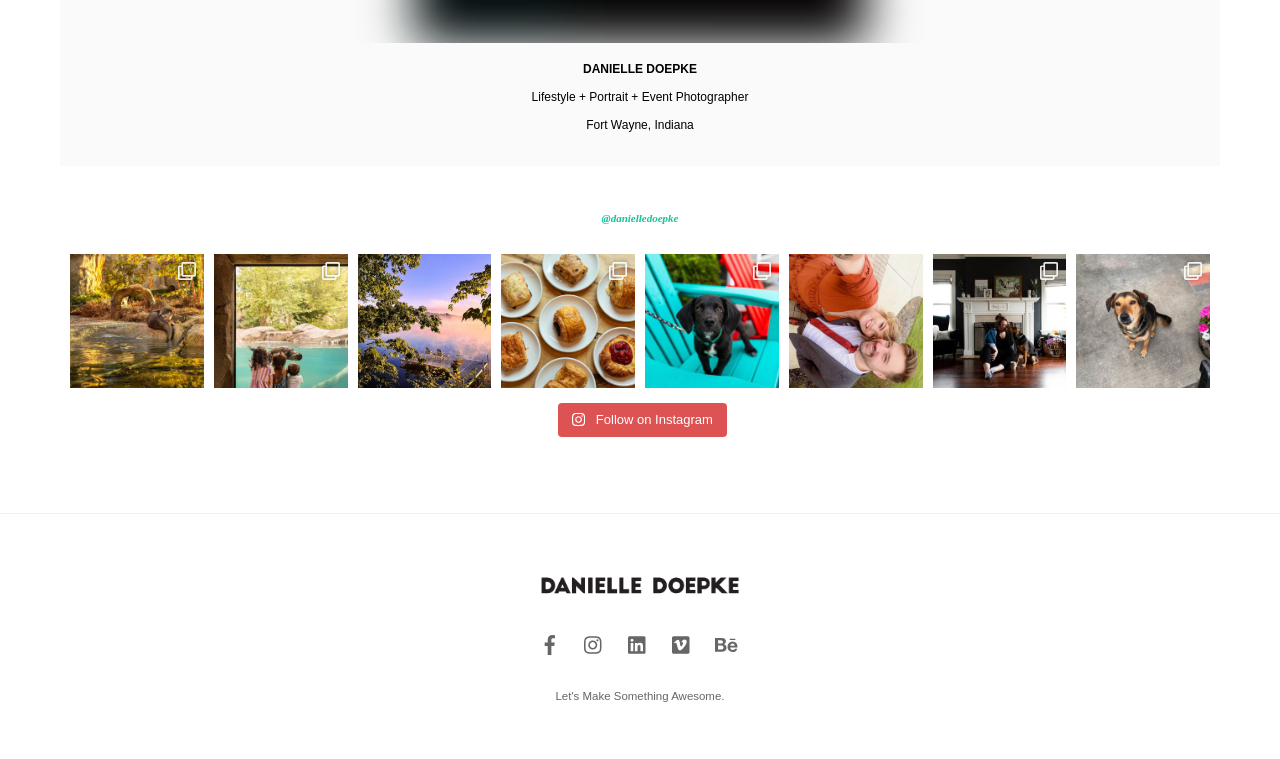Please give the bounding box coordinates of the area that should be clicked to fulfill the following instruction: "Search for something". The coordinates should be in the format of four float numbers from 0 to 1, i.e., [left, top, right, bottom].

None